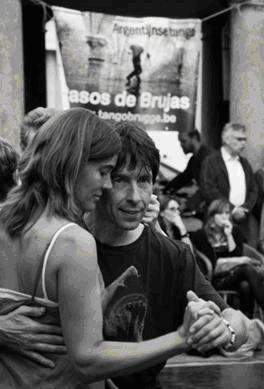Produce a meticulous caption for the image.

The image captures a dynamic moment of two tango dancers engrossed in an intimate embrace, highlighting the passion and connection that characterize this iconic dance. The couple, set against a backdrop featuring the text "Pasos de Brujas" and hints of an audience, showcases the expressive art form of tango, often associated with Argentine culture. The dancers' close physical stance conveys a sense of vulnerability and trust, while their focused expressions suggest their deep immersion in the rhythm and flow of the music. The monochrome palette adds a timeless quality, emphasizing the emotional depth and the storytelling aspect of their dance. In the background, various onlookers, some seated, create an atmosphere of community and shared experience, underscoring the social significance of tango as not just a dance, but a vibrant cultural expression.